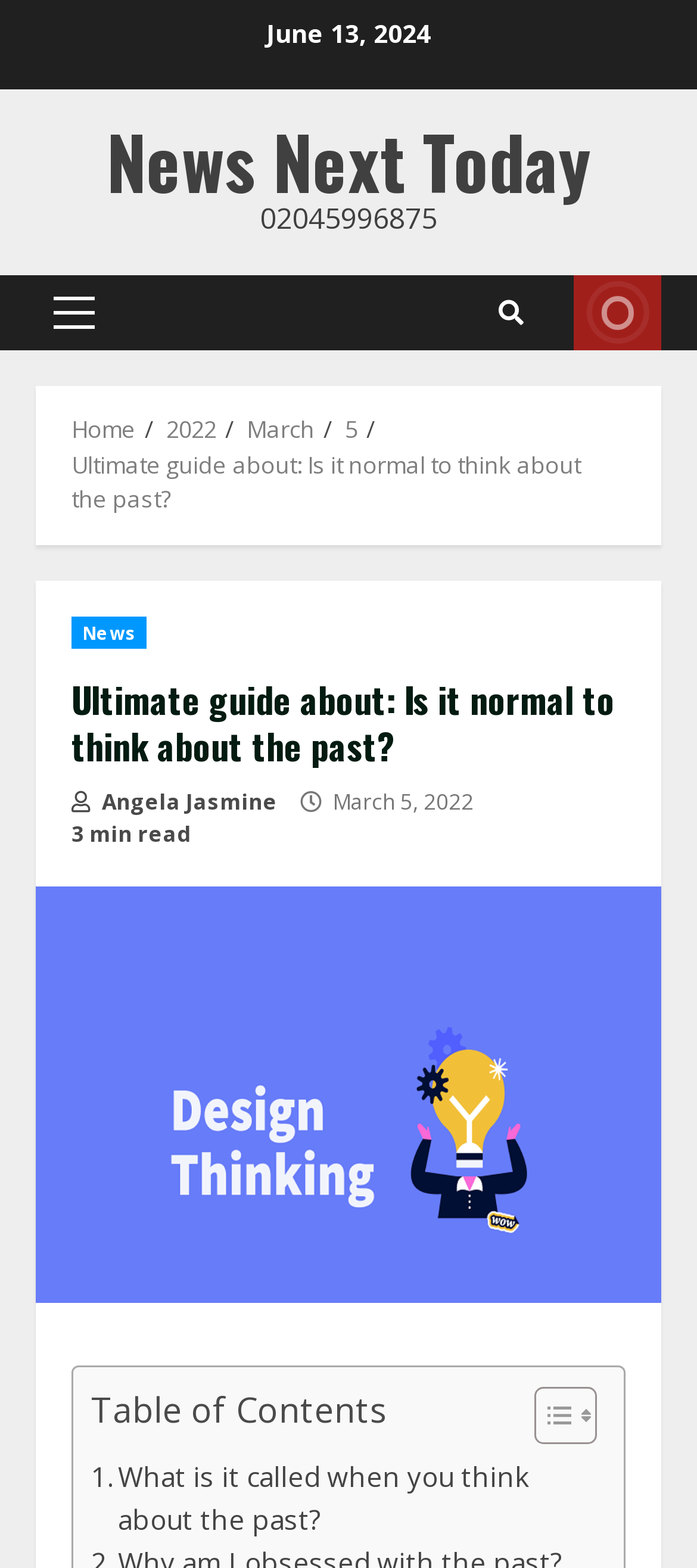Identify the bounding box coordinates for the UI element described as: "Primary Menu".

[0.051, 0.176, 0.162, 0.223]